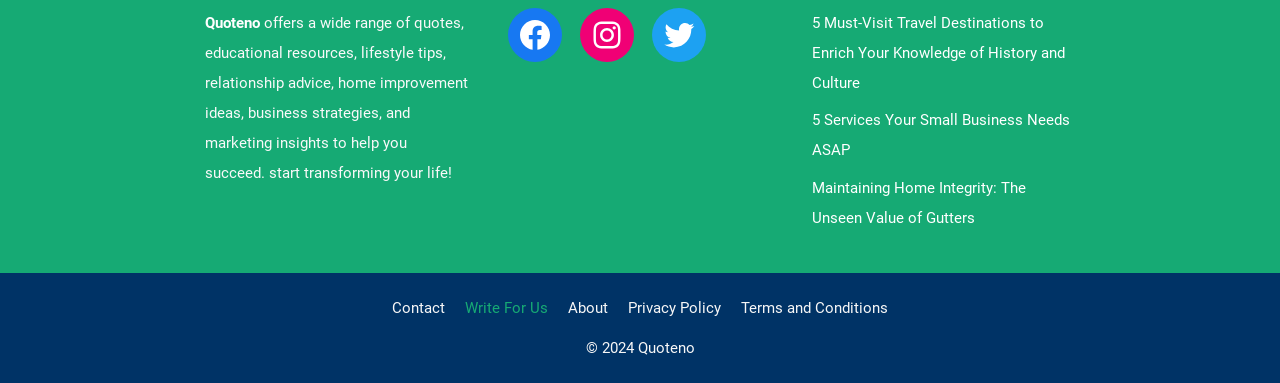Respond to the following query with just one word or a short phrase: 
What social media platforms can you find on this webpage?

Facebook, Instagram, Twitter